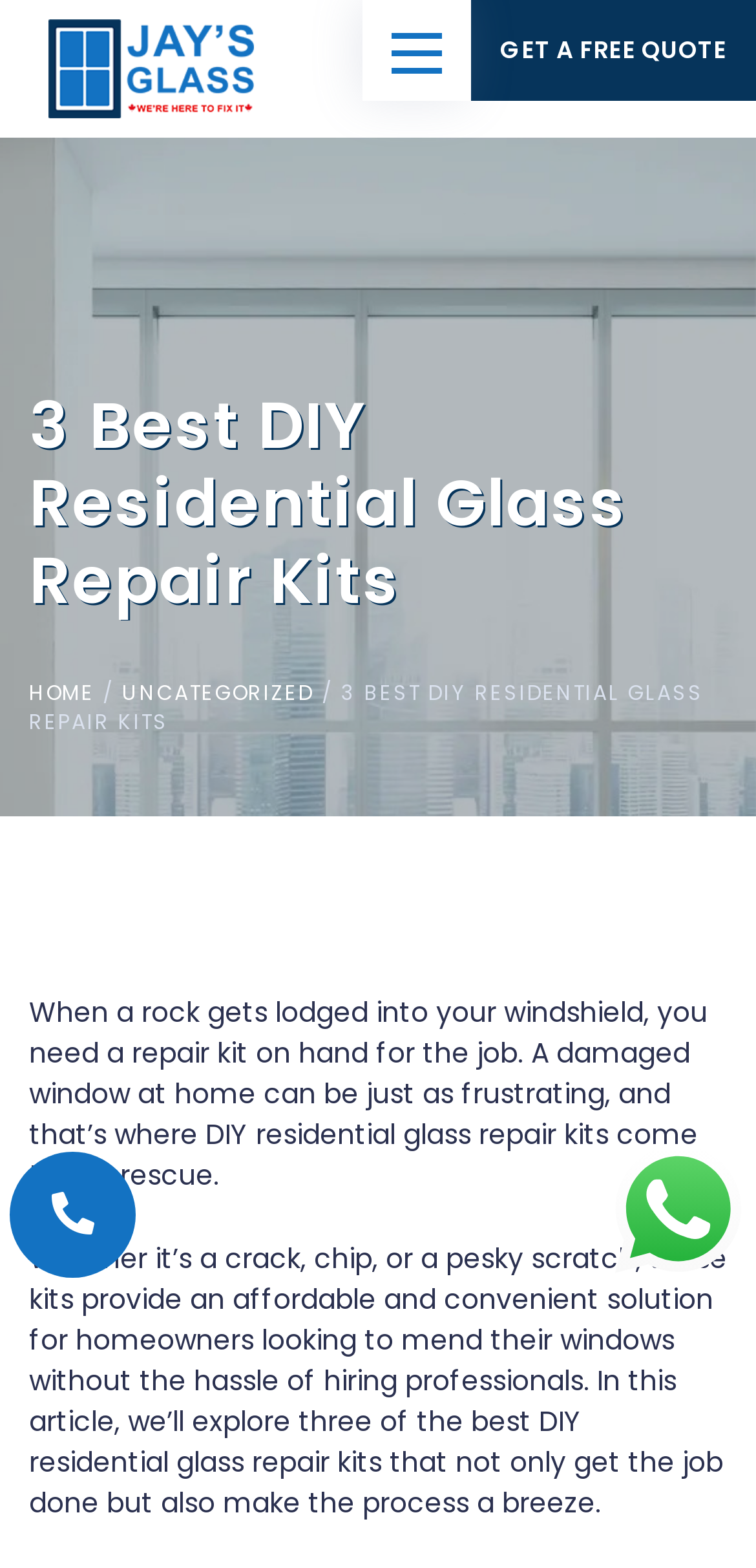Describe the webpage meticulously, covering all significant aspects.

The webpage is about DIY residential glass repair kits, specifically highlighting the top three kits. At the top left corner, there is a logo of "Jay's Glass" which is also a link. Next to it, there is a call-to-action button "GET A FREE QUOTE" that spans across the top right section of the page.

Below the logo, there is a main heading "3 Best DIY Residential Glass Repair Kits" that takes up most of the width of the page. Underneath the heading, there are three navigation links: "HOME", a separator, and "UNCATEGORIZED".

The main content of the page starts with a title "3 BEST DIY RESIDENTIAL GLASS REPAIR KITS" followed by two paragraphs of text. The first paragraph explains the importance of having a repair kit for damaged windows at home, while the second paragraph introduces the purpose of the article, which is to explore three of the best DIY residential glass repair kits.

At the bottom left corner, there is a social media link with a Facebook icon, and at the bottom right corner, there is a WhatsApp link with its logo.